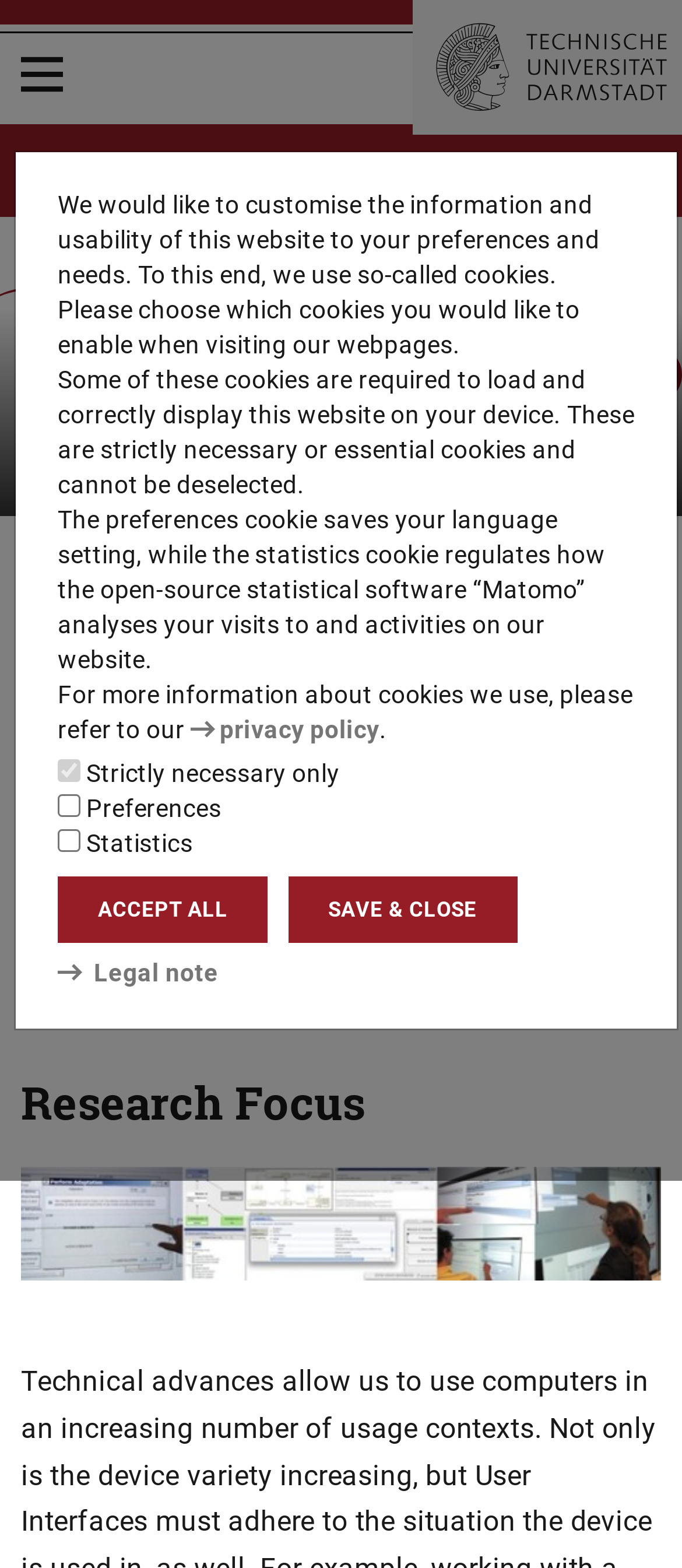Give a comprehensive overview of the webpage, including key elements.

The webpage is about Model Driven Interaction, a research project at the Telecooperation department of TU Darmstadt. At the top left, there is a button to open the menu. Next to it, there is a link to the Telecooperation department. The main heading "Model Driven Interaction (under revision)" is prominently displayed below.

Below the heading, there is a navigation breadcrumb section that shows the current location within the website. It starts with "You are here:" and lists links to TU Darmstadt, Informatik, Telekooperation, Research, and Completed Projects.

On the same level as the breadcrumb section, there is a button labeled "CONTACT" and an image of the TKLogo. Further down, there is a heading "Research Focus".

The main content of the webpage is a document that contains several sections. At the top, there is a paragraph of text explaining the use of cookies on the website. Below it, there are two more paragraphs of text, with a link to the privacy policy in the second paragraph.

Underneath, there are three checkboxes for managing cookie preferences, with the first one being disabled and checked by default. Below the checkboxes, there are two buttons, "ACCEPT ALL" and "SAVE & CLOSE". Finally, there is a link to the Legal note at the bottom.